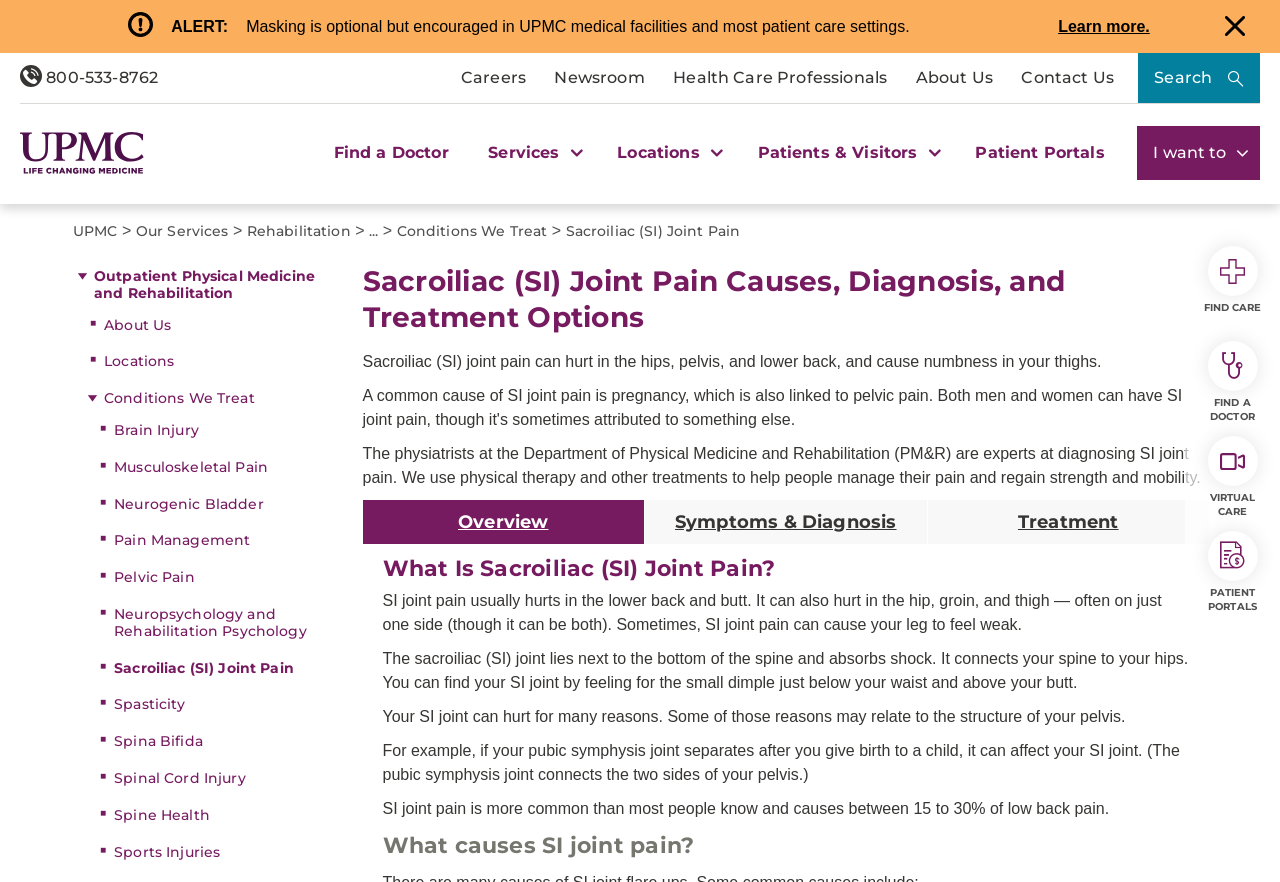Find and specify the bounding box coordinates that correspond to the clickable region for the instruction: "Find a doctor using the 'Find a Doctor' link".

[0.261, 0.159, 0.351, 0.228]